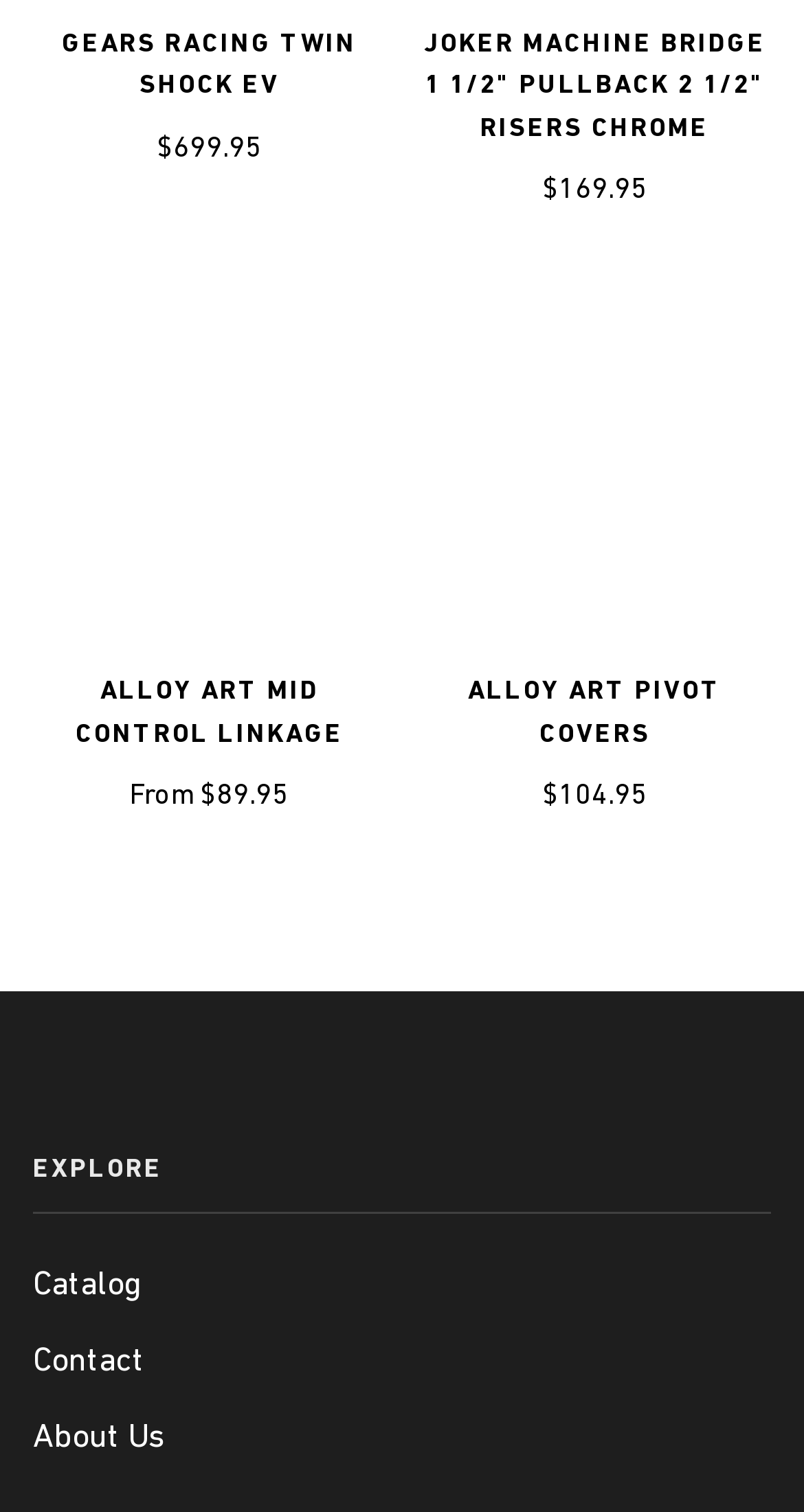Pinpoint the bounding box coordinates of the area that should be clicked to complete the following instruction: "Contact us". The coordinates must be given as four float numbers between 0 and 1, i.e., [left, top, right, bottom].

[0.041, 0.886, 0.179, 0.911]